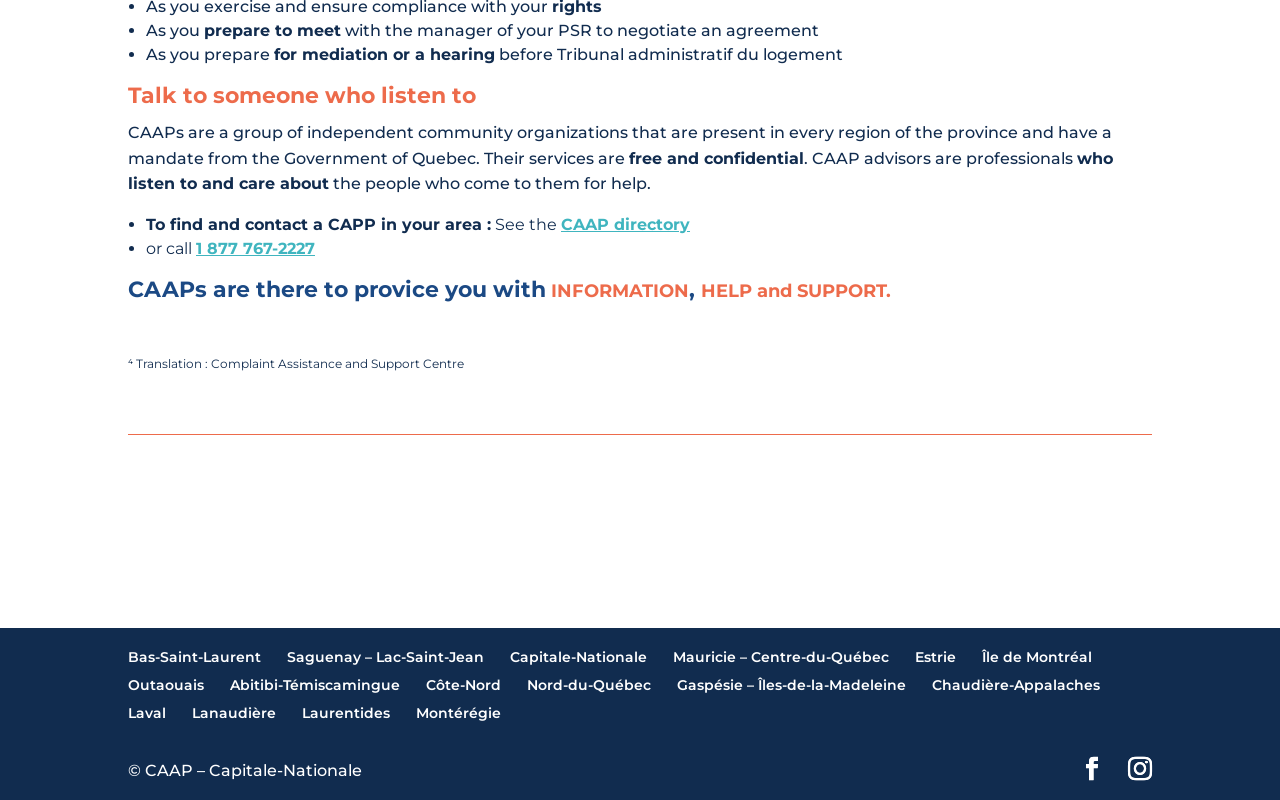Pinpoint the bounding box coordinates of the clickable element needed to complete the instruction: "Click the link to Bas-Saint-Laurent". The coordinates should be provided as four float numbers between 0 and 1: [left, top, right, bottom].

[0.1, 0.81, 0.204, 0.832]